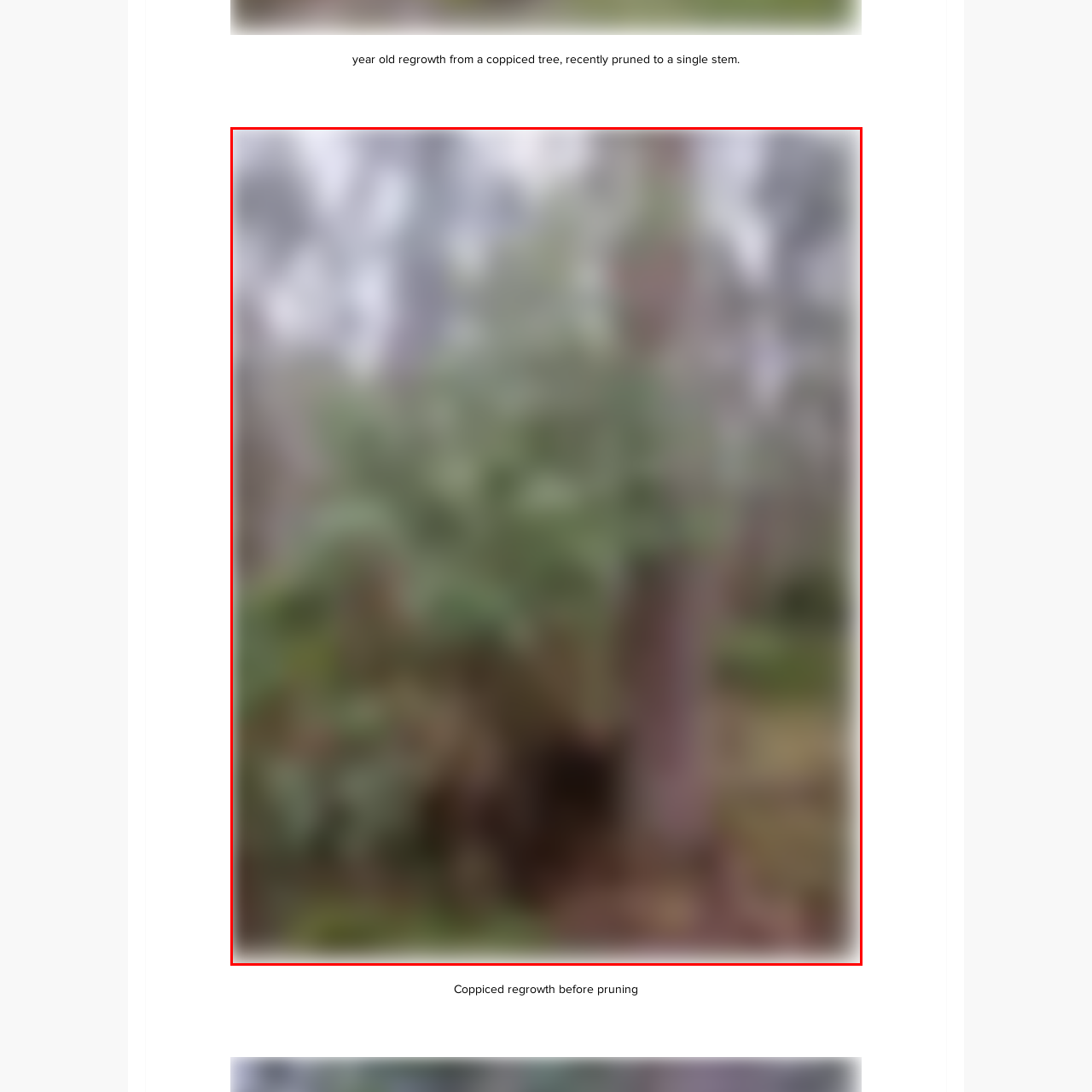What is the purpose of coppicing?
Inspect the image enclosed by the red bounding box and provide a detailed and comprehensive answer to the question.

The caption explains that coppicing is a 'sustainable woodland management technique that promotes the healthy growth of trees while ensuring the vitality of the forest', implying that the primary purpose of coppicing is to promote healthy tree growth.